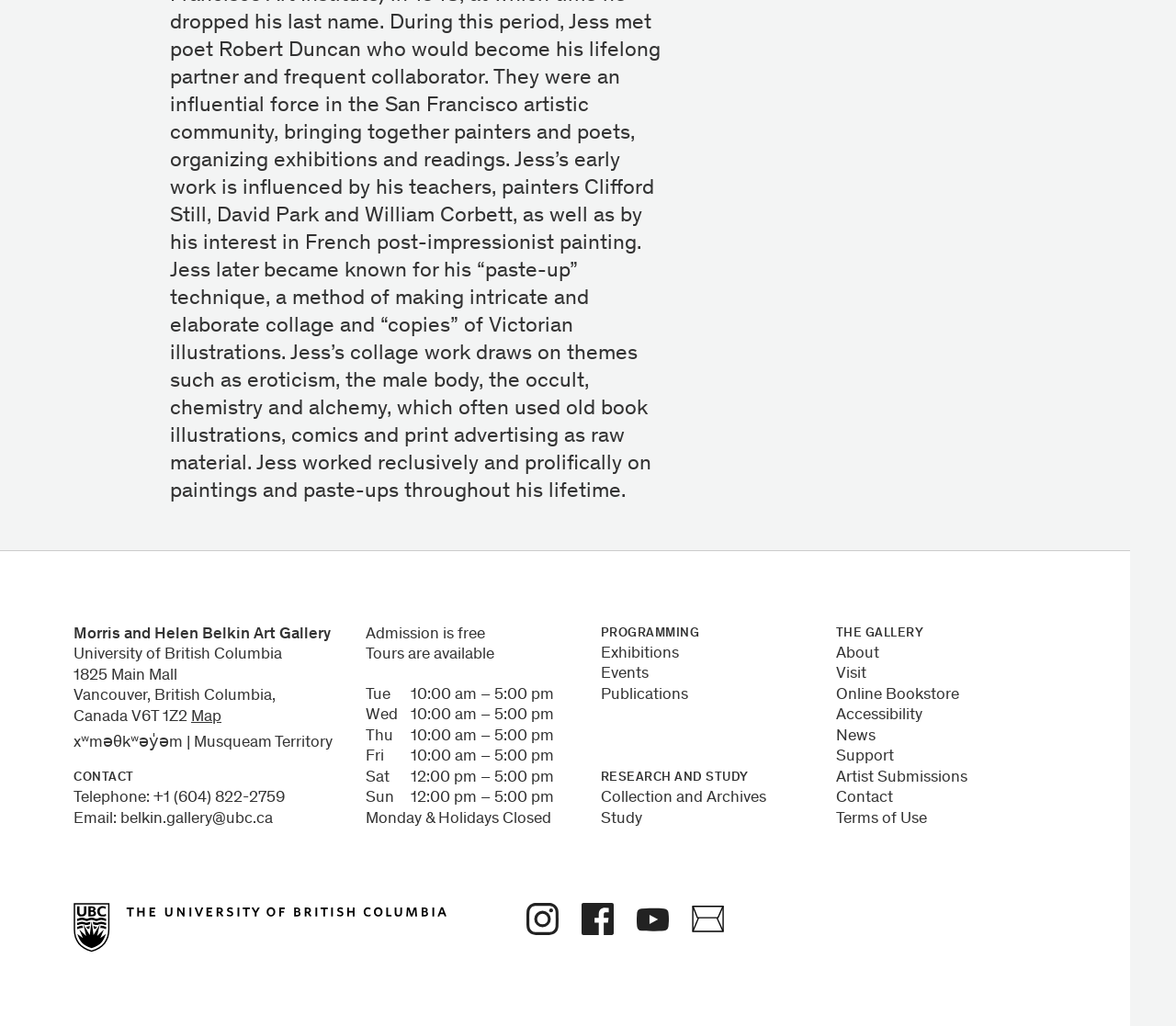Bounding box coordinates are given in the format (top-left x, top-left y, bottom-right x, bottom-right y). All values should be floating point numbers between 0 and 1. Provide the bounding box coordinate for the UI element described as: Collection and Archives

[0.511, 0.77, 0.652, 0.786]